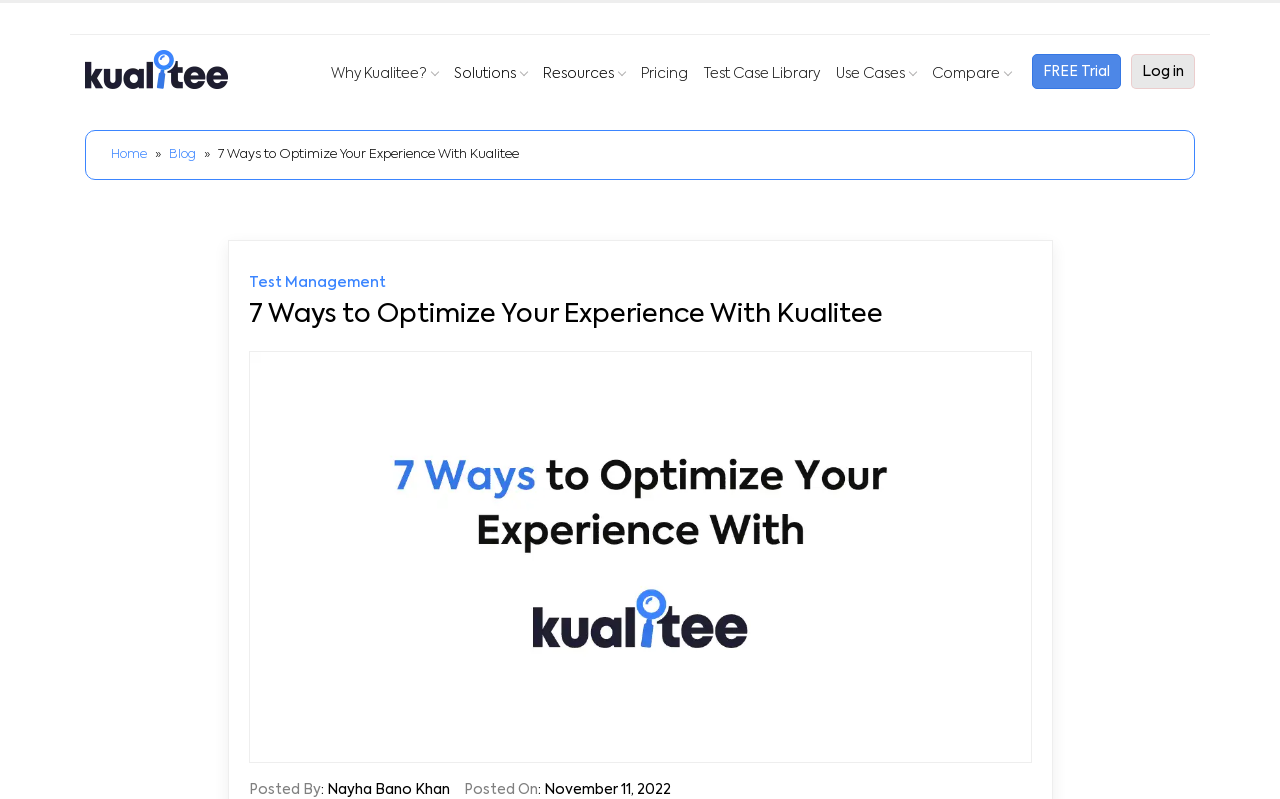Generate a comprehensive description of the webpage content.

The webpage appears to be a software solution provider, specifically focused on test management and defect management. At the top, there is a prominent link to "Best Test Management Software and Bug Tracking Software" accompanied by an image, which suggests that this is a key offering of the company. 

To the right of this link, there are three more links: "FREE Trial", "Log in", and "Why Kualitee?", which are likely calls to action for users to engage with the software. Below these links, there is a navigation menu with five options: "Solutions", "Resources", "Pricing", "Test Case Library", and "Use Cases", which provide access to different aspects of the software.

On the left side of the page, there is a secondary navigation menu with links to "Home", "Blog", and other sections of the website. Below this menu, there is a featured article titled "7 Ways to Optimize Your Experience With Kualitee", which includes a heading, a figure, and a brief summary. The article appears to be a blog post, with the author's name and publication date listed at the bottom.

Throughout the page, there are several links and images that provide additional information about the software and its features. Overall, the webpage is well-organized and easy to navigate, with clear headings and concise text that effectively communicate the software's capabilities.